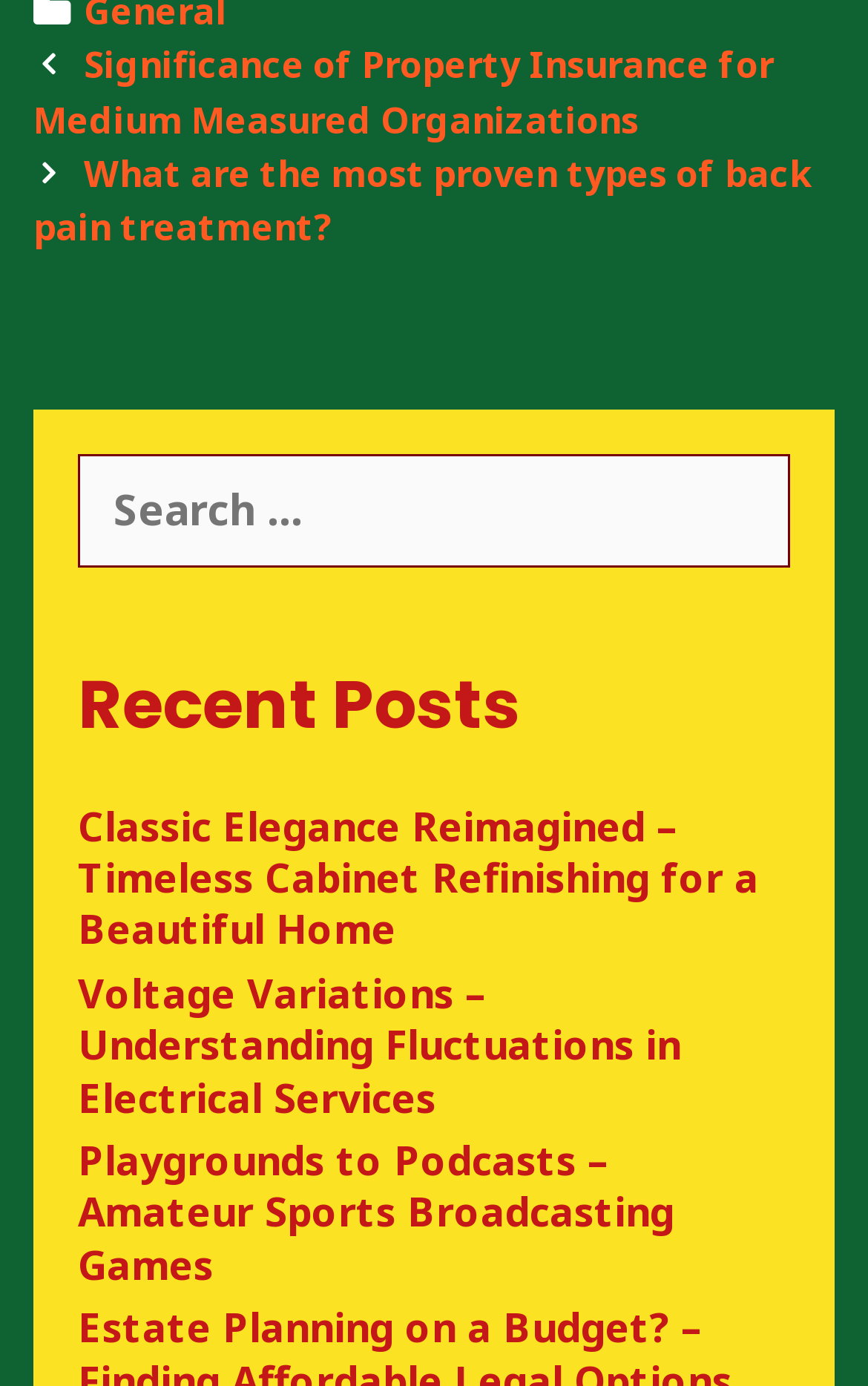Provide a one-word or short-phrase answer to the question:
What is the topic of the first link under 'Recent Posts'?

Cabinet Refinishing